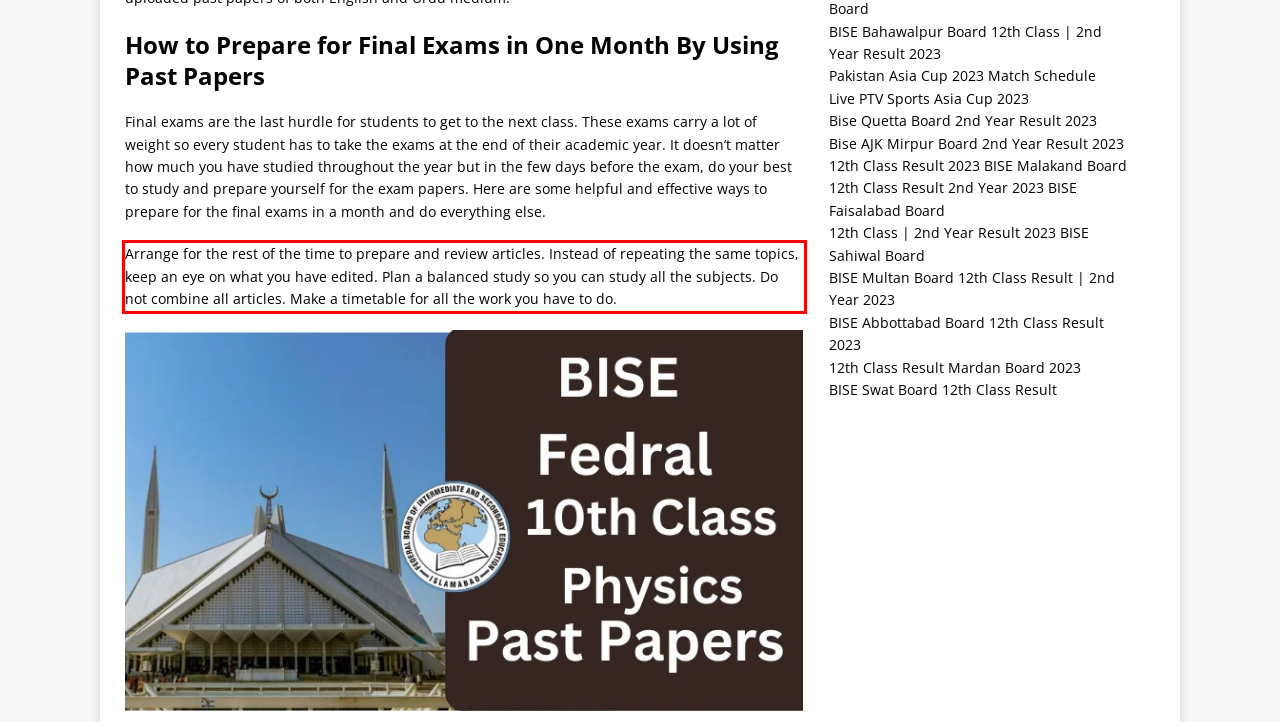Analyze the screenshot of a webpage where a red rectangle is bounding a UI element. Extract and generate the text content within this red bounding box.

Arrange for the rest of the time to prepare and review articles. Instead of repeating the same topics, keep an eye on what you have edited. Plan a balanced study so you can study all the subjects. Do not combine all articles. Make a timetable for all the work you have to do.